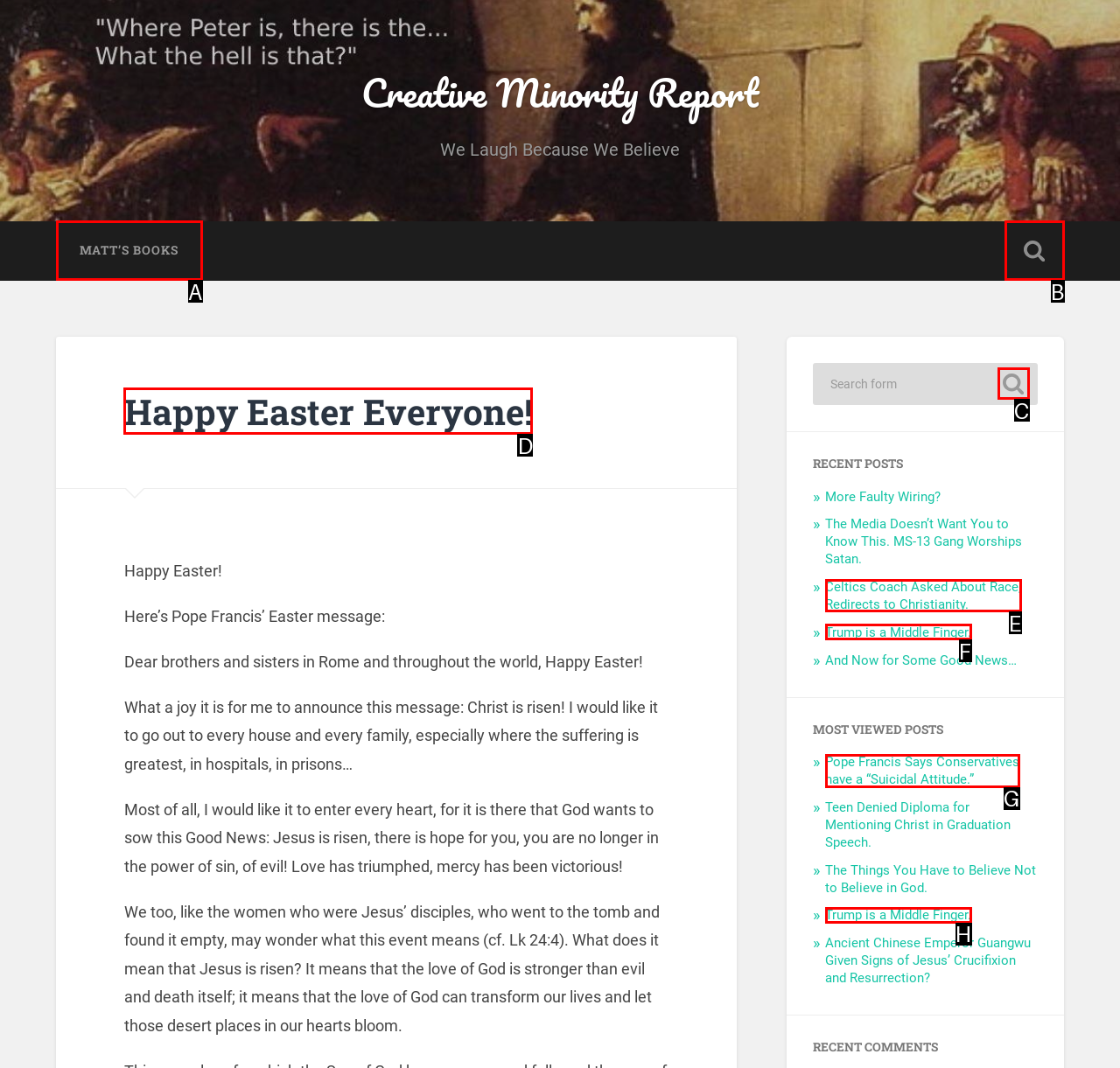Choose the HTML element that aligns with the description: Matt’s Books. Indicate your choice by stating the letter.

A